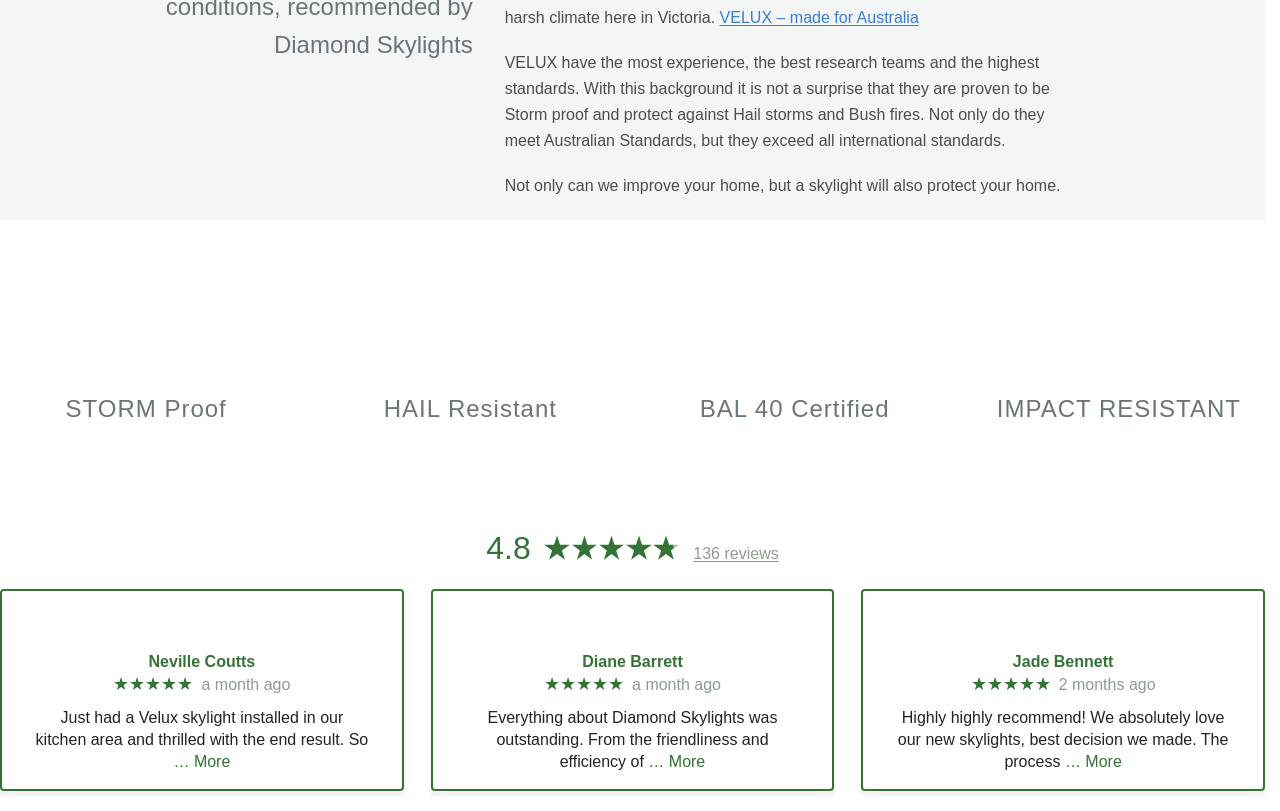Determine the bounding box of the UI component based on this description: "VELUX – made for Australia". The bounding box coordinates should be four float values between 0 and 1, i.e., [left, top, right, bottom].

[0.562, 0.002, 0.718, 0.023]